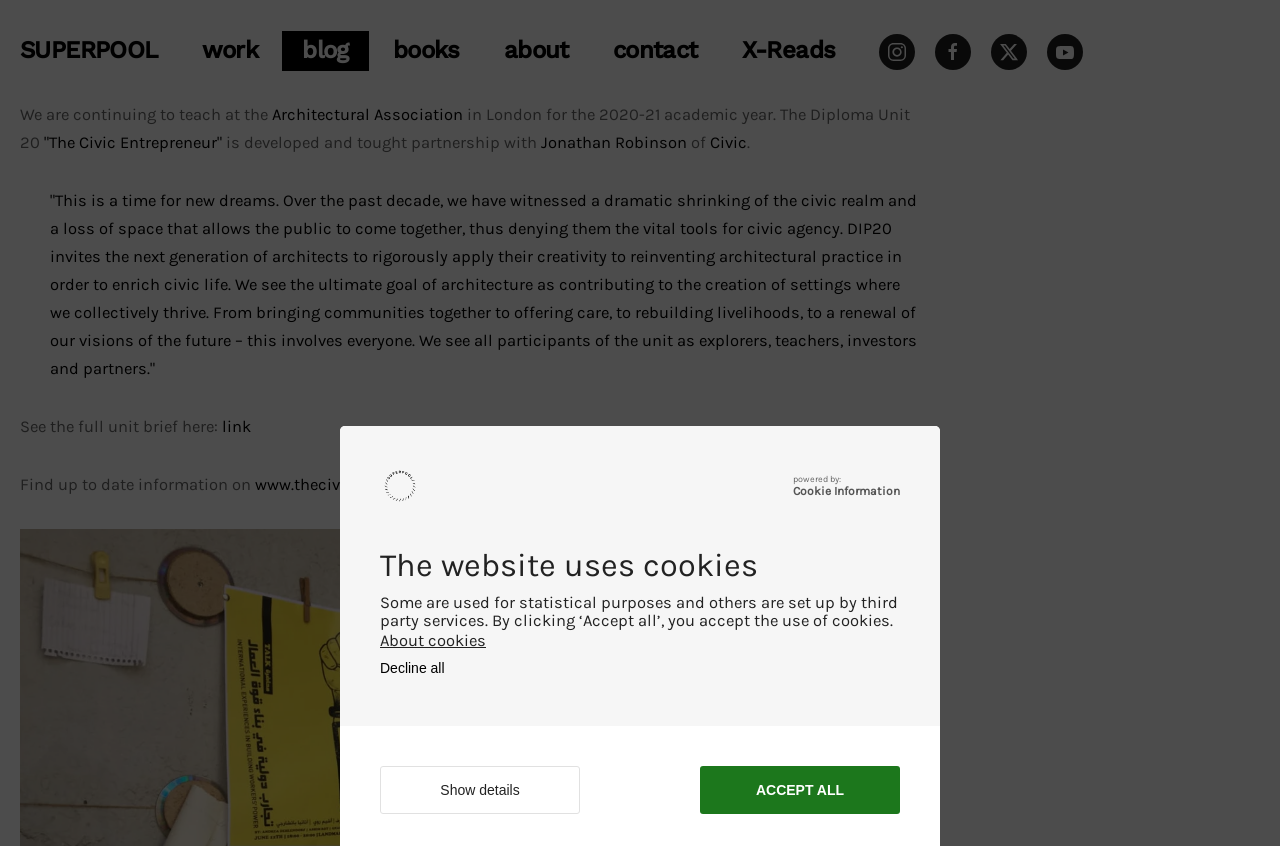Provide a short, one-word or phrase answer to the question below:
What is the name of the architectural practice?

SUPERPOOL